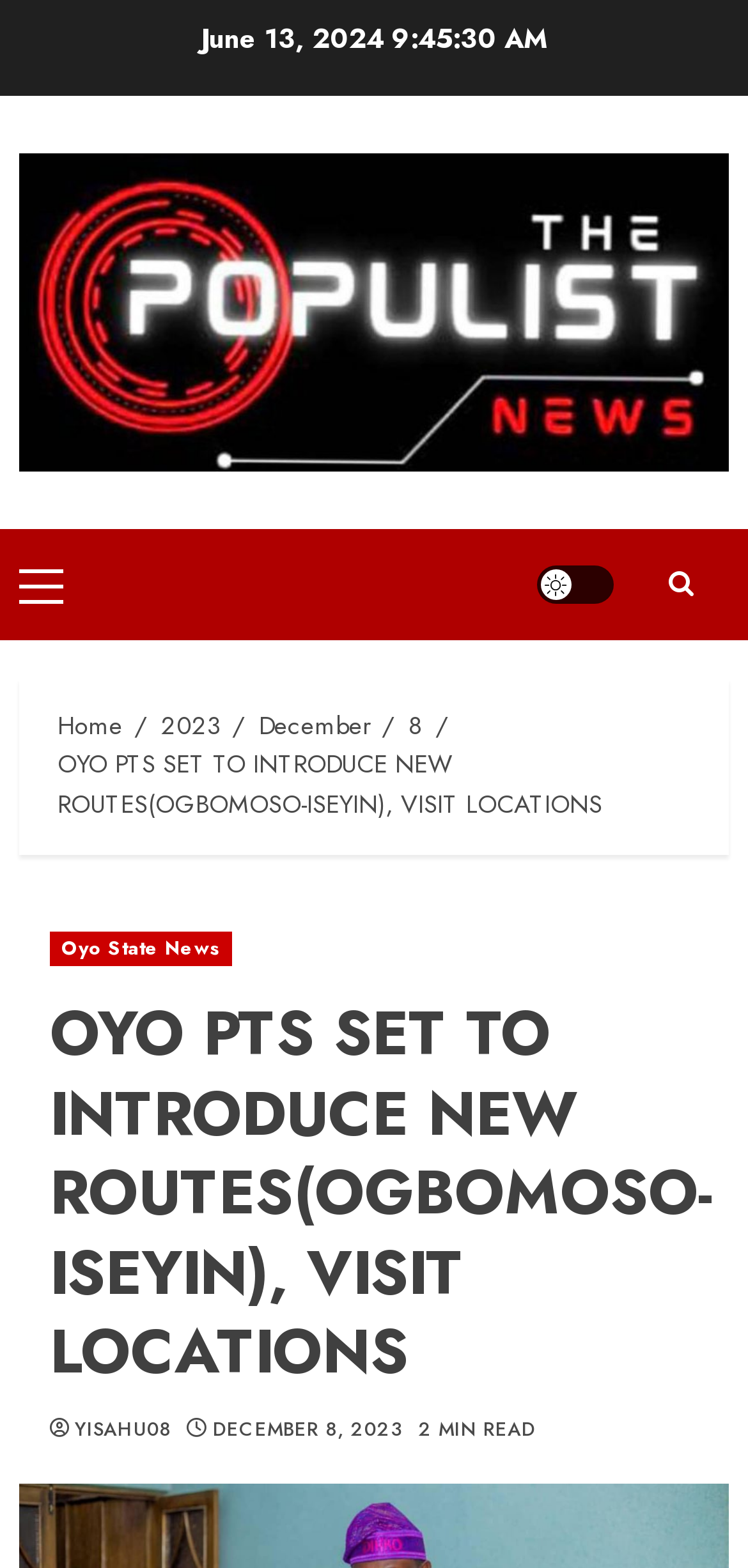Provide the bounding box coordinates for the UI element that is described by this text: "title="Search"". The coordinates should be in the form of four float numbers between 0 and 1: [left, top, right, bottom].

[0.846, 0.349, 0.974, 0.396]